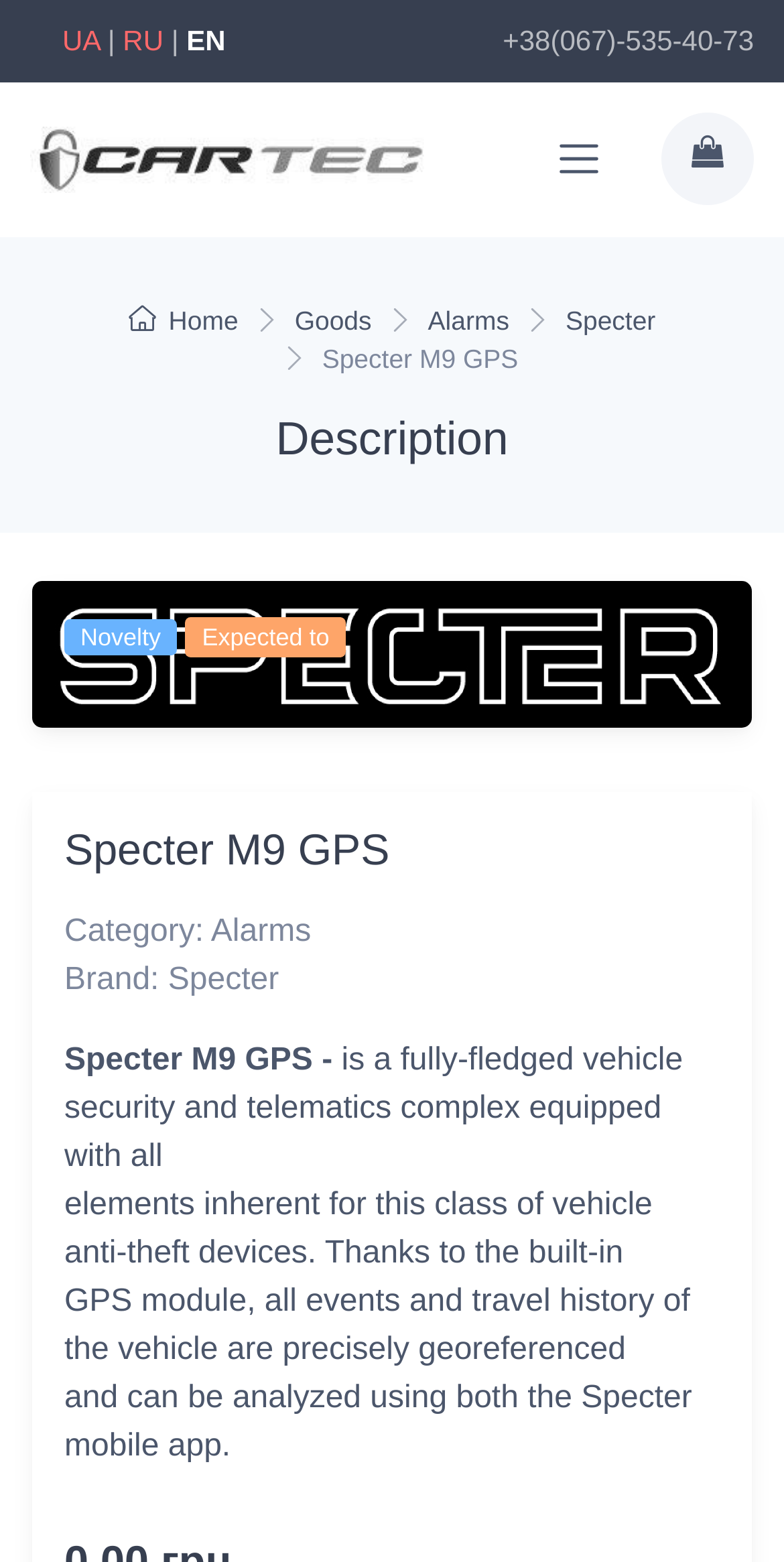Determine the bounding box coordinates of the section to be clicked to follow the instruction: "Switch to Ukrainian language". The coordinates should be given as four float numbers between 0 and 1, formatted as [left, top, right, bottom].

[0.157, 0.015, 0.209, 0.036]